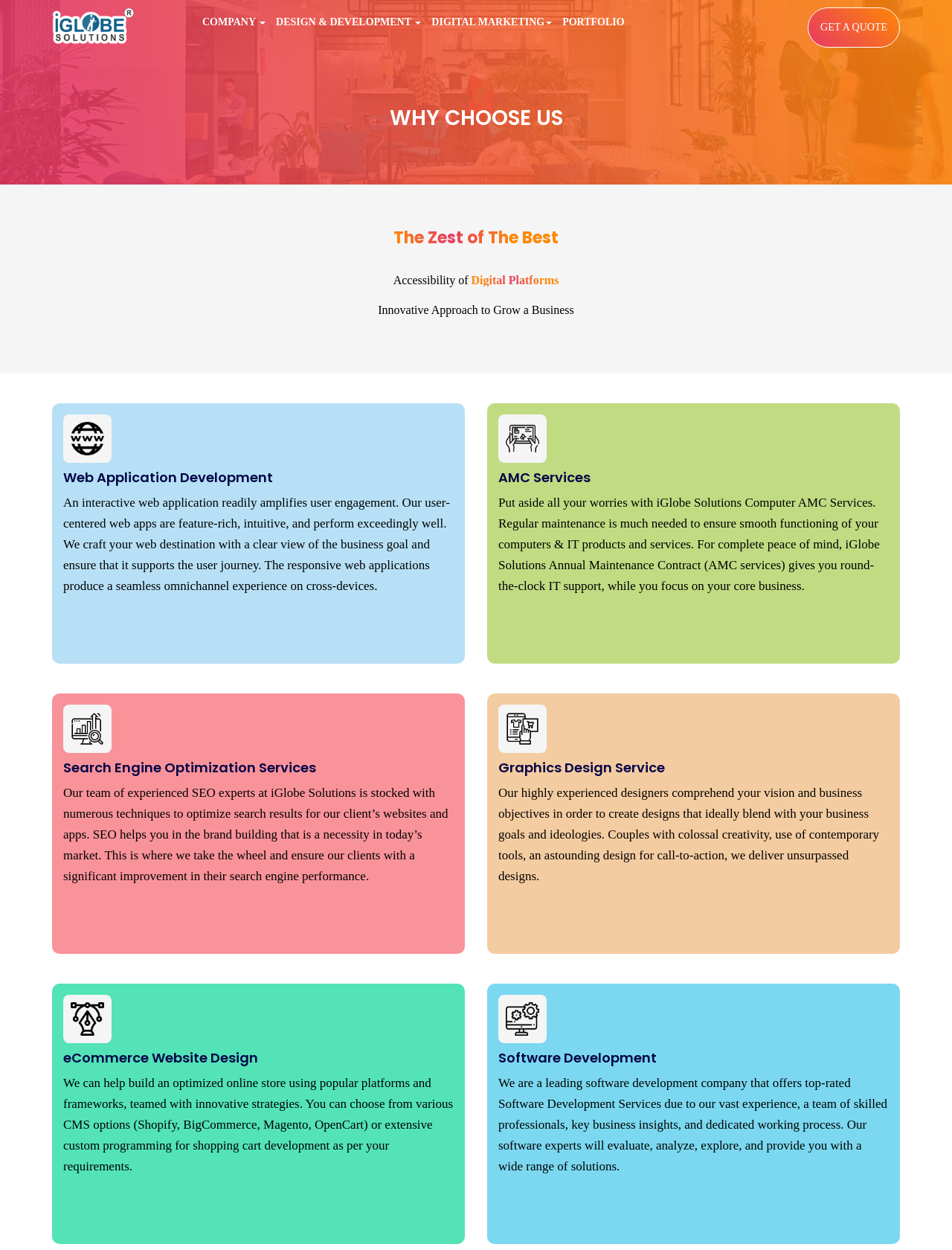What is the purpose of SEO?
Please give a detailed and elaborate explanation in response to the question.

The purpose of SEO can be found in the text 'SEO helps you in the brand building that is a necessity in today’s market.' which is located under the heading 'Search Engine Optimization Services'.